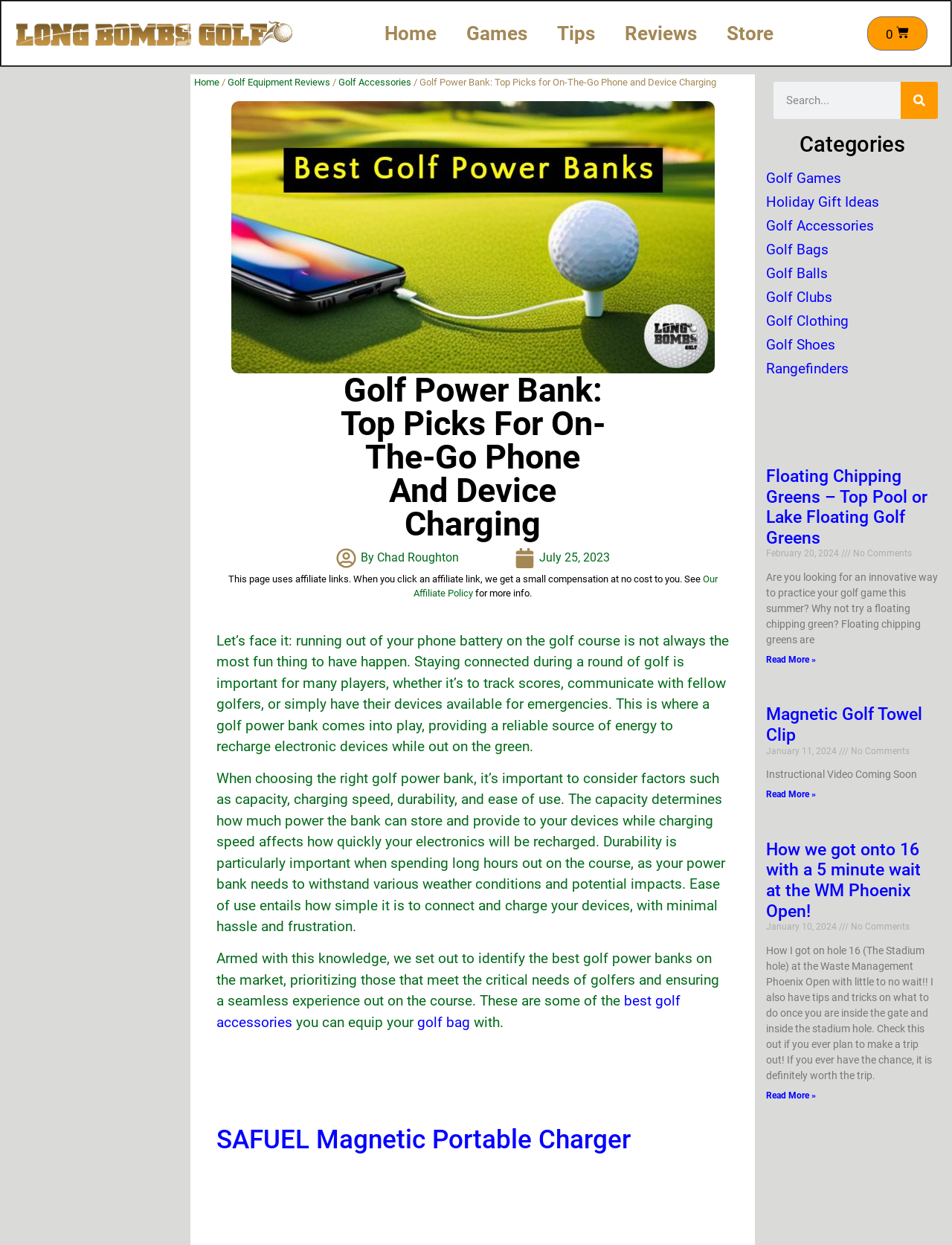Provide the bounding box coordinates of the section that needs to be clicked to accomplish the following instruction: "Read more about 'Floating Chipping Greens – Top Pool or Lake Floating Golf Greens'."

[0.805, 0.526, 0.857, 0.534]